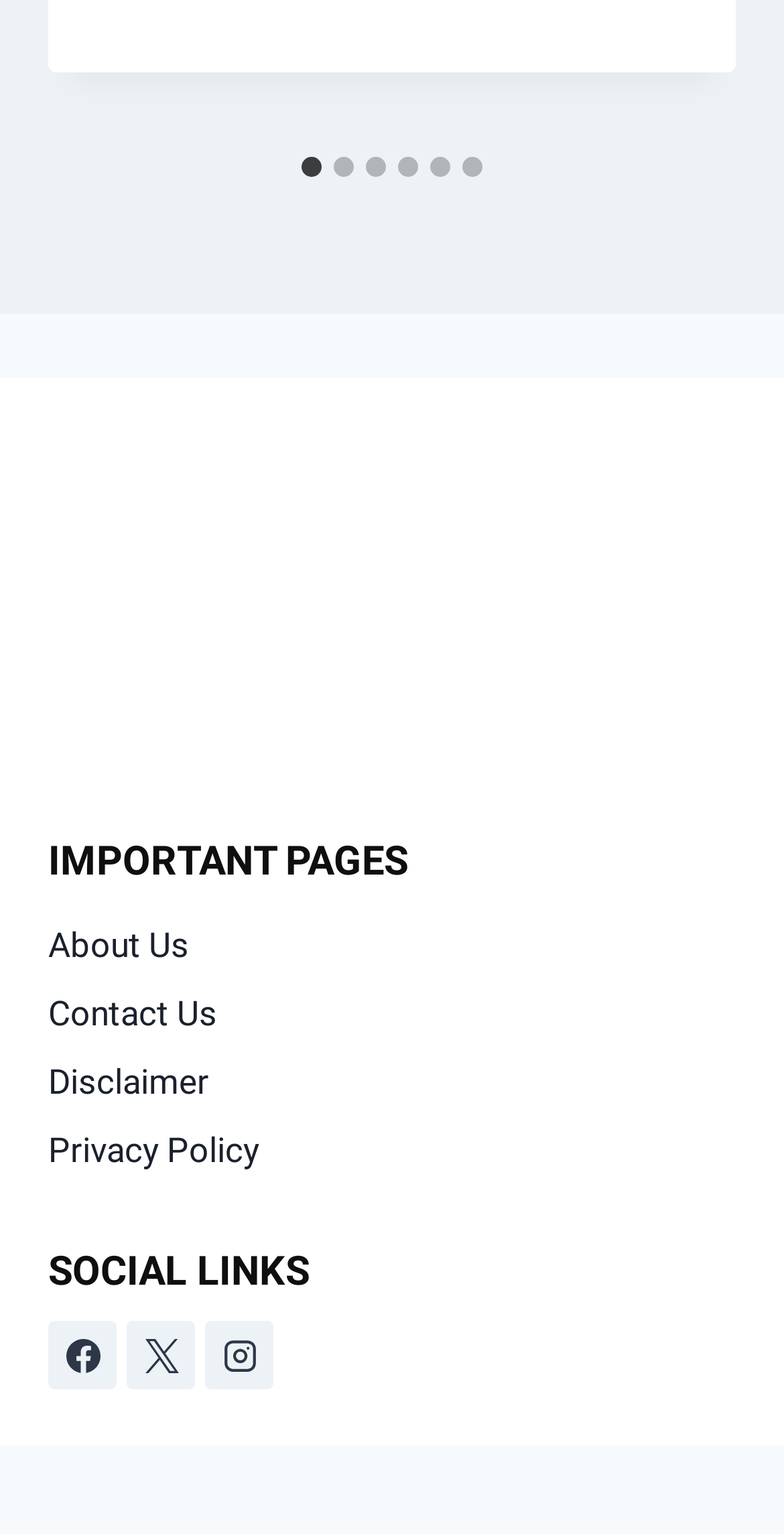Locate the bounding box coordinates for the element described below: "Facebook". The coordinates must be four float values between 0 and 1, formatted as [left, top, right, bottom].

[0.062, 0.861, 0.149, 0.906]